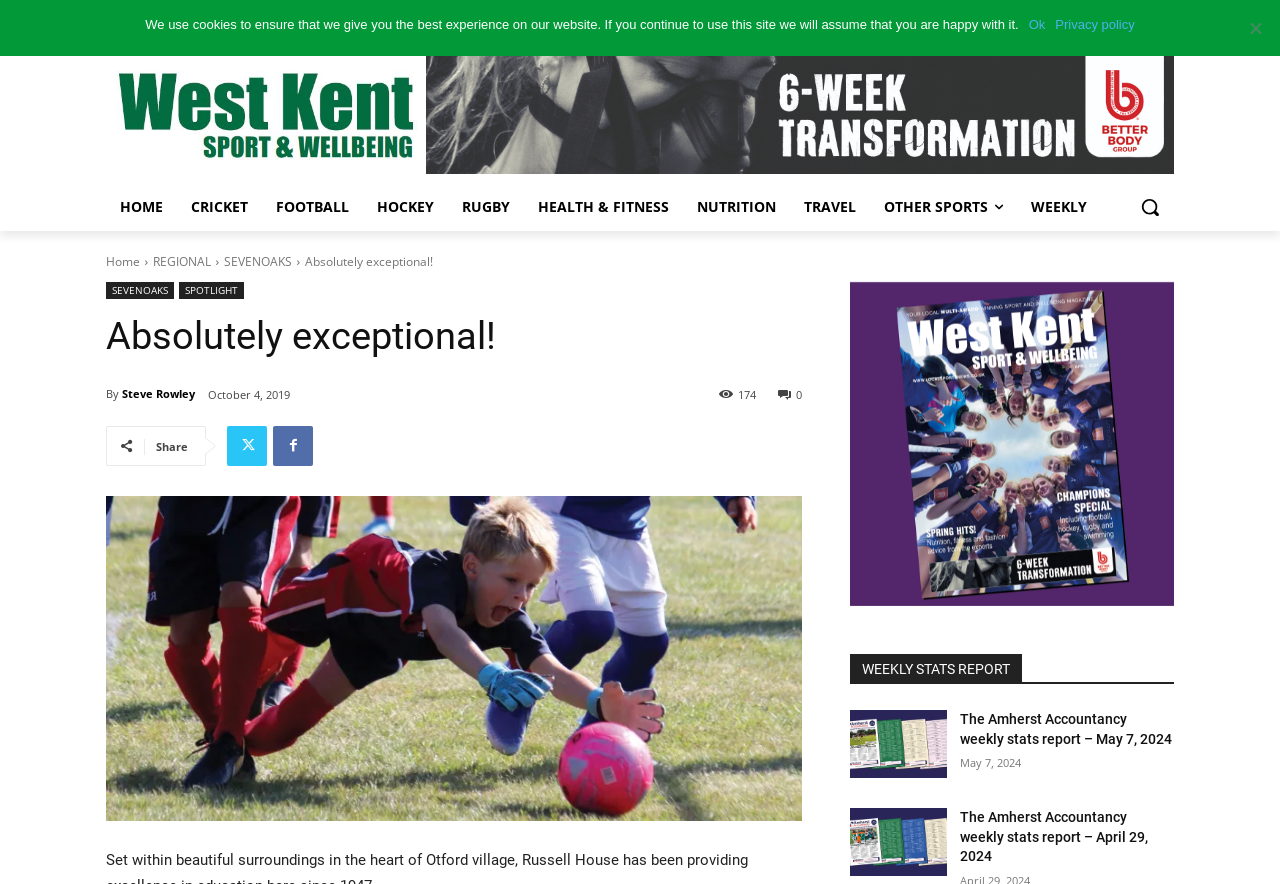Using the elements shown in the image, answer the question comprehensively: How many shares does the article 'Absolutely exceptional!' have?

I found the number of shares by looking at the article titled 'Absolutely exceptional!' and finding the text '174' next to the 'Share' button.